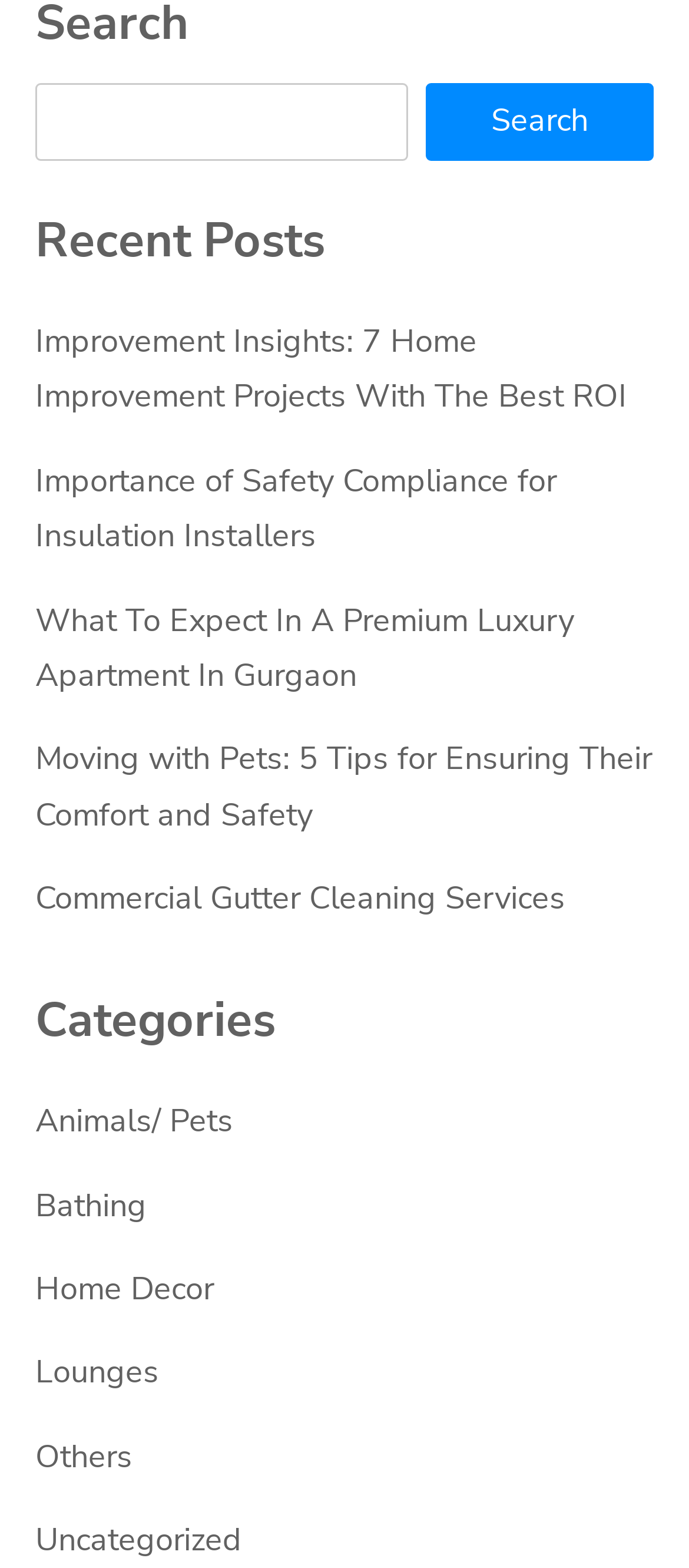Locate the coordinates of the bounding box for the clickable region that fulfills this instruction: "Browse the category of Animals/Pets".

[0.051, 0.701, 0.338, 0.728]